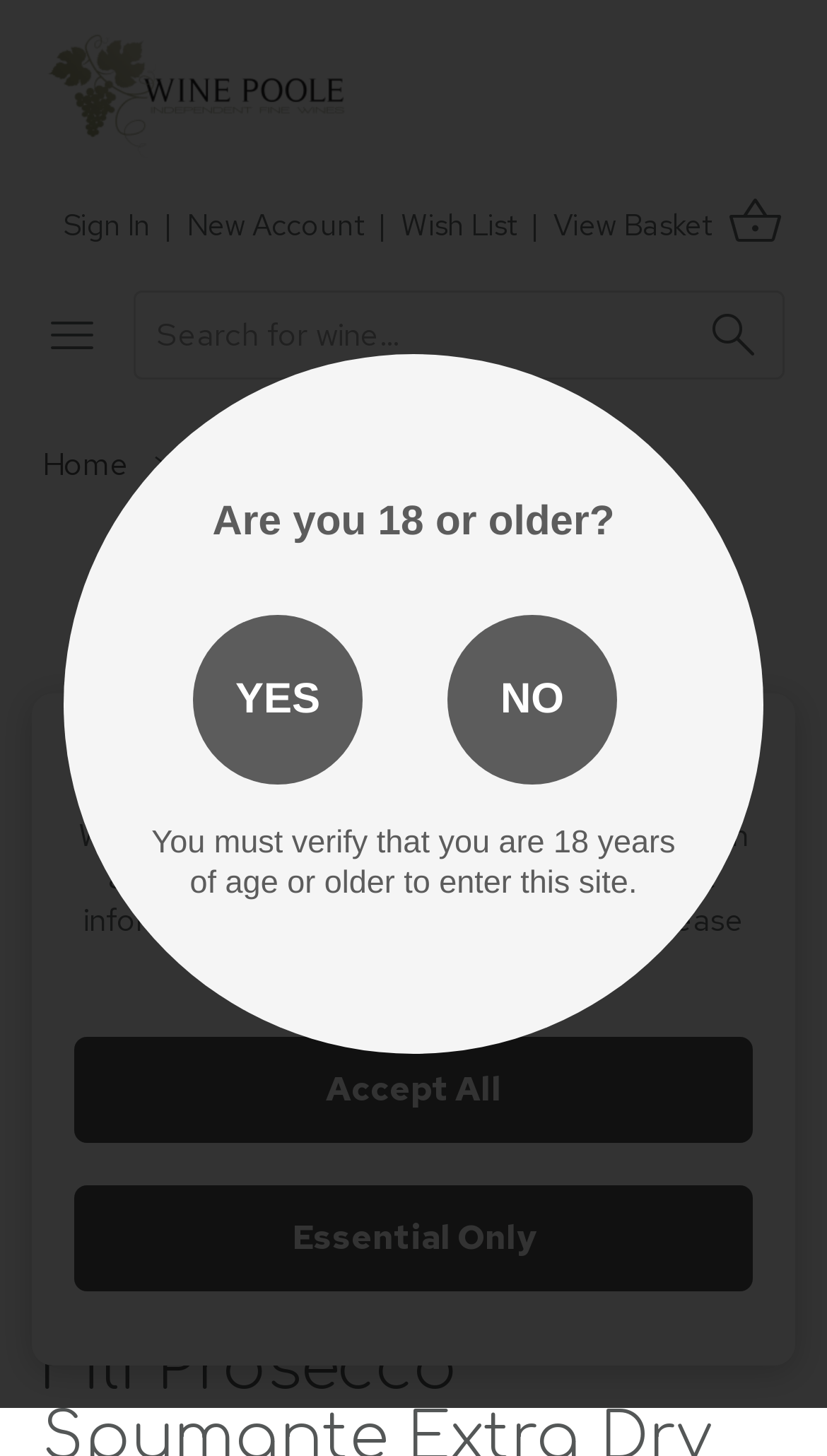Please answer the following question using a single word or phrase: What is the purpose of the 'YES' and 'NO' links?

To verify age